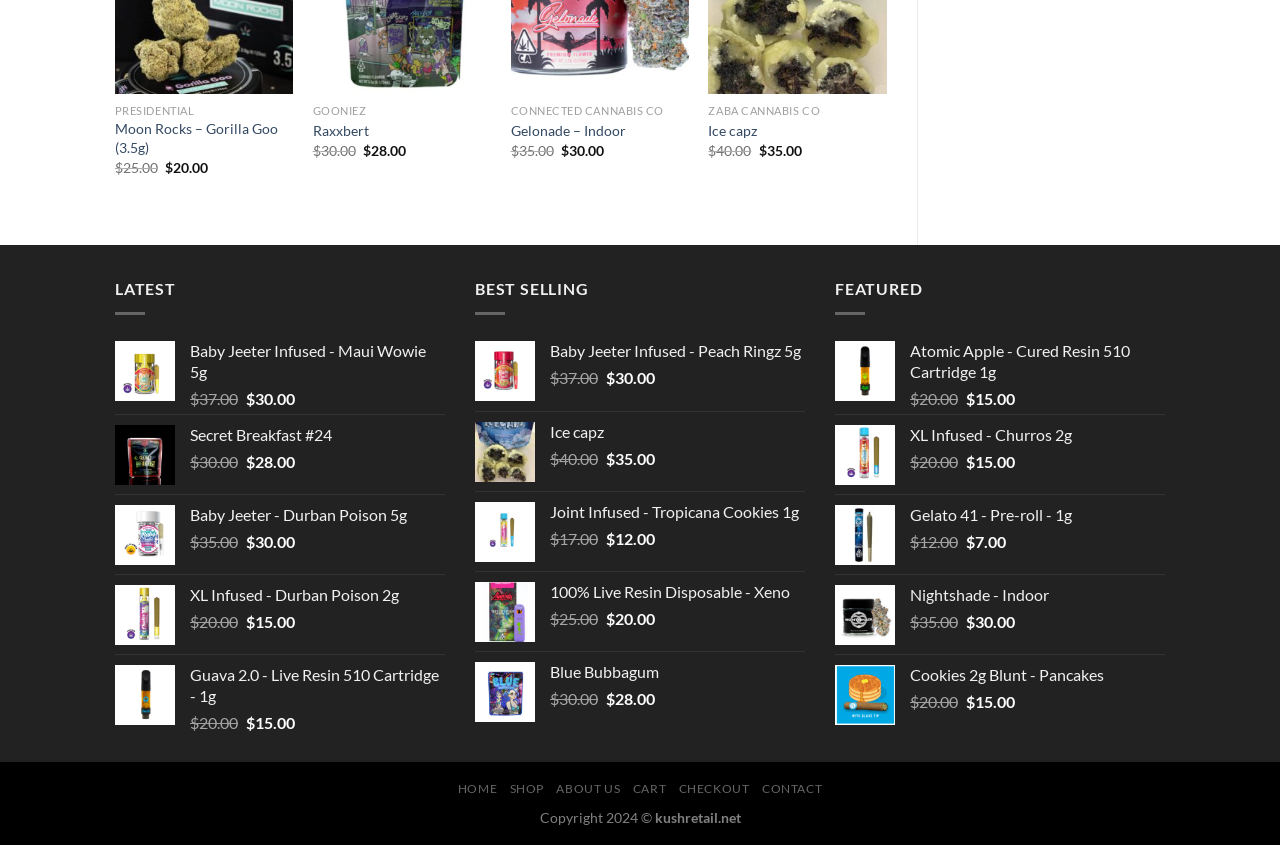Determine the bounding box coordinates of the region to click in order to accomplish the following instruction: "View product details of Ice capz". Provide the coordinates as four float numbers between 0 and 1, specifically [left, top, right, bottom].

[0.553, 0.144, 0.592, 0.167]